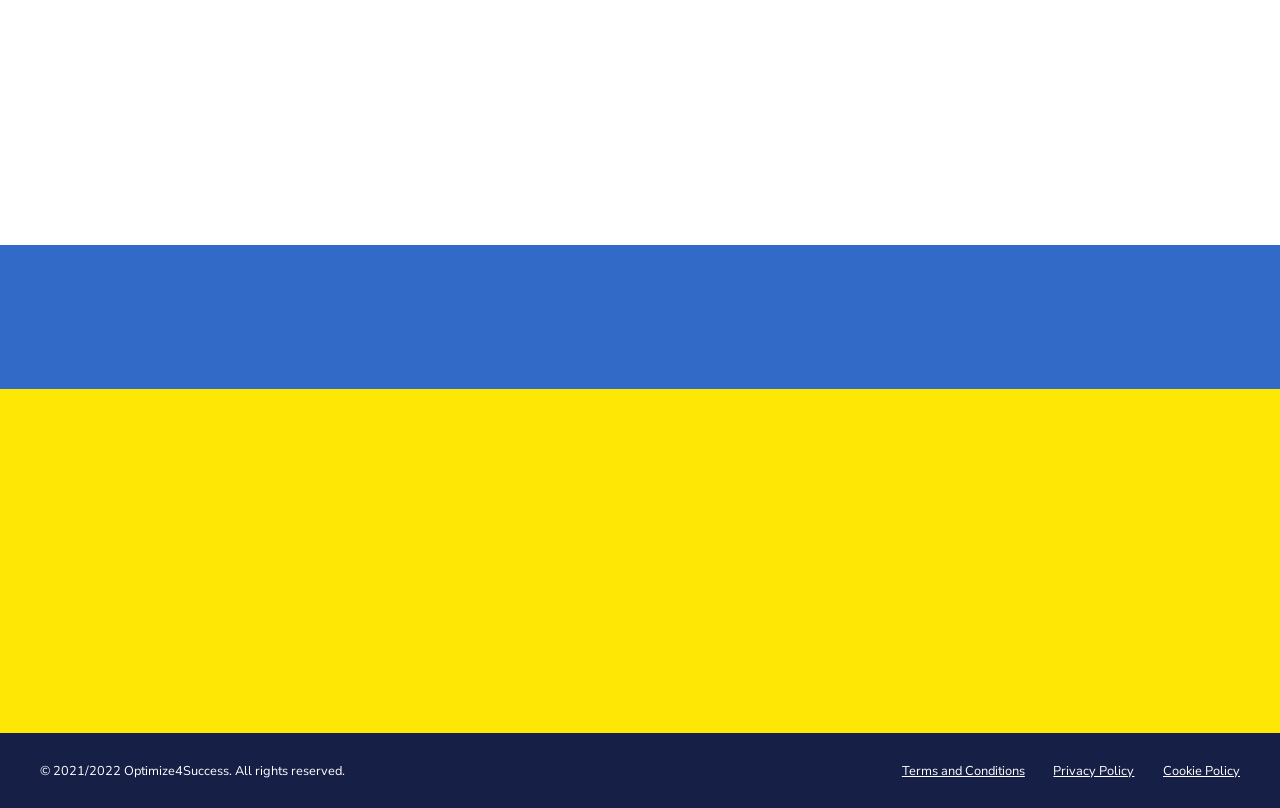Determine the bounding box coordinates of the clickable element to complete this instruction: "Connect with Optimize4Success". Provide the coordinates in the format of four float numbers between 0 and 1, [left, top, right, bottom].

[0.74, 0.086, 0.919, 0.114]